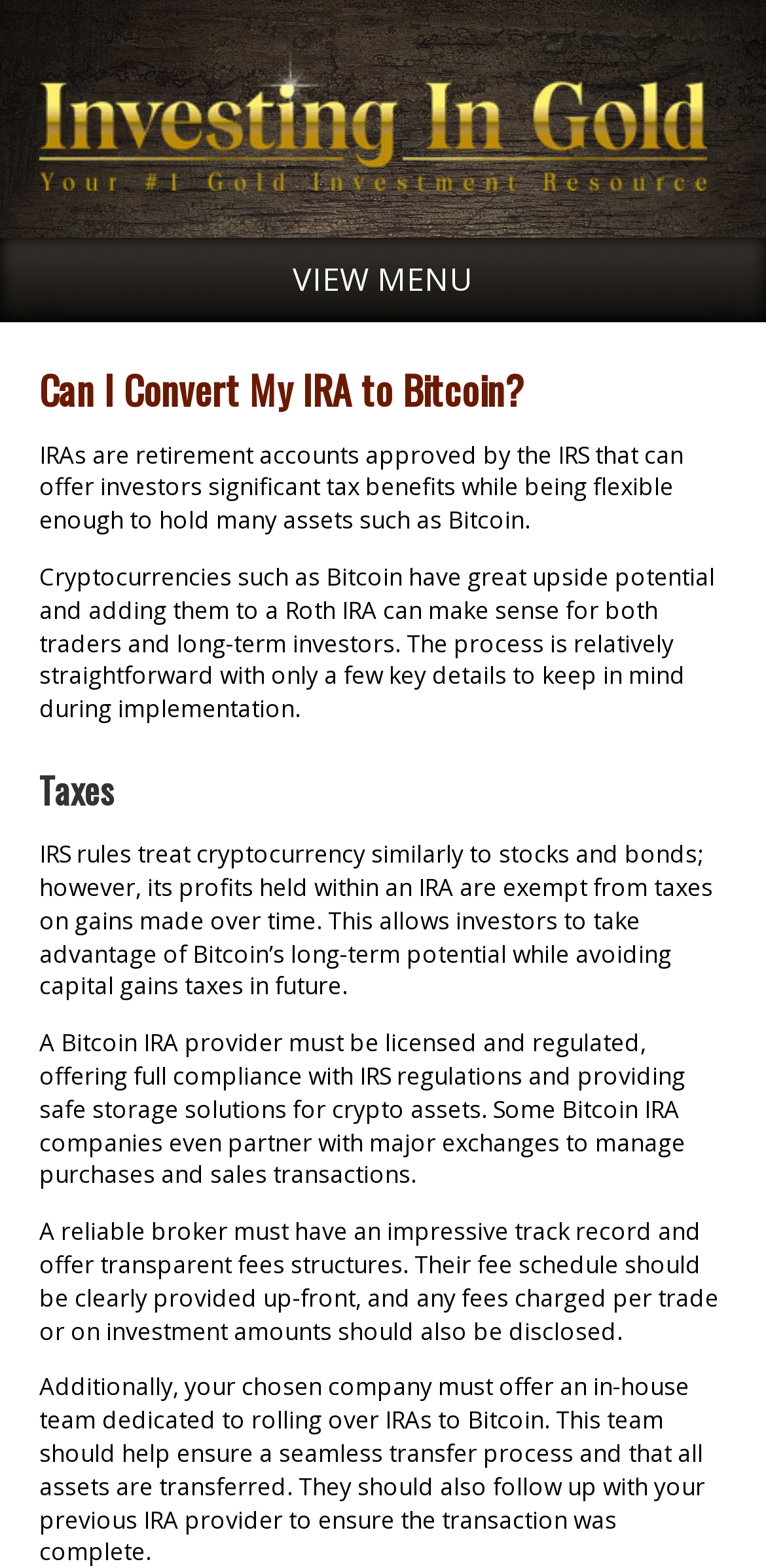What is the text of the webpage's headline?

Can I Convert My IRA to Bitcoin?